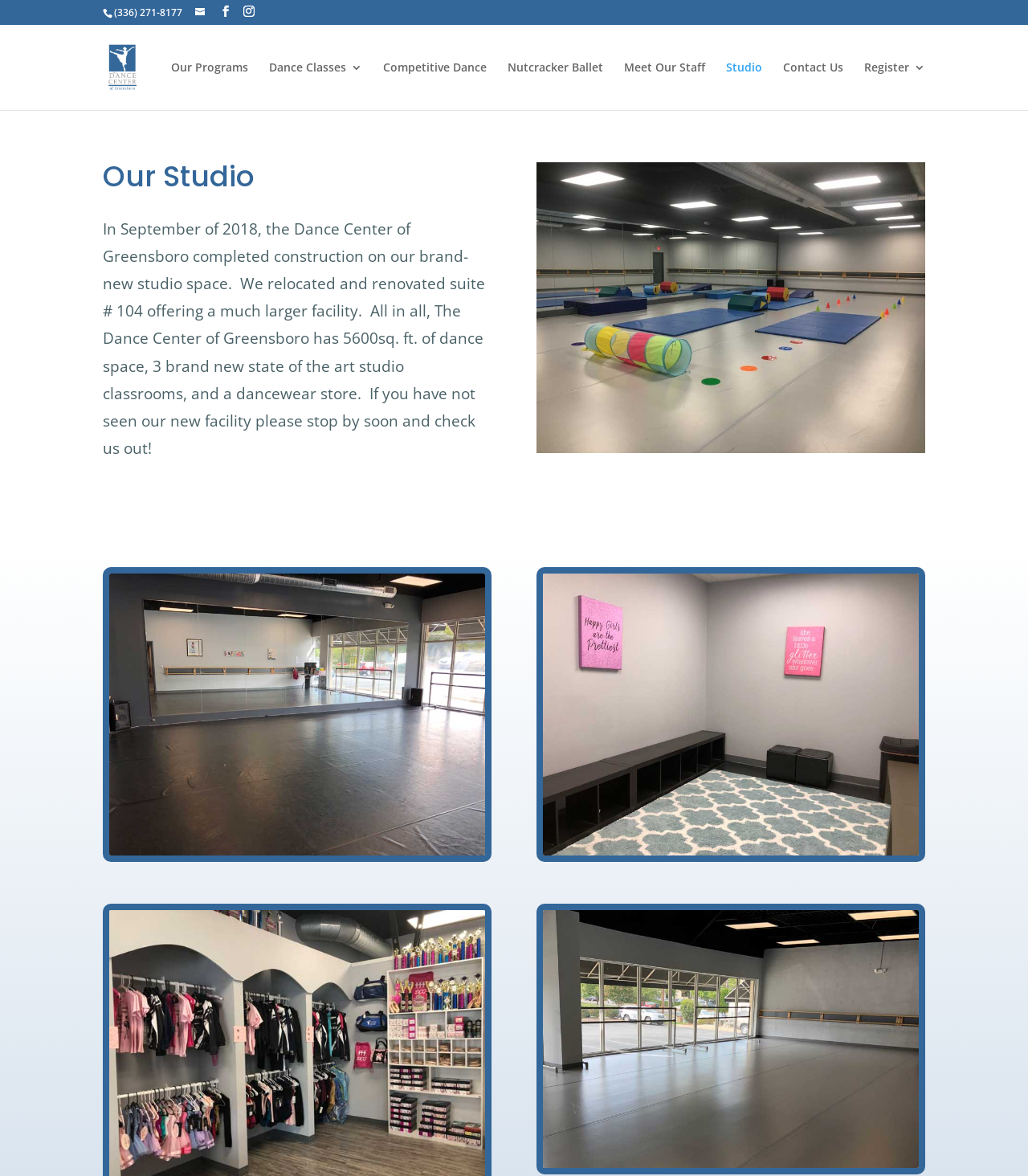Refer to the image and offer a detailed explanation in response to the question: What is the name of the ballet mentioned on the webpage?

The name of the ballet can be found in the link element with the bounding box coordinates [0.494, 0.053, 0.587, 0.094], which is part of the navigation menu at the top of the webpage.